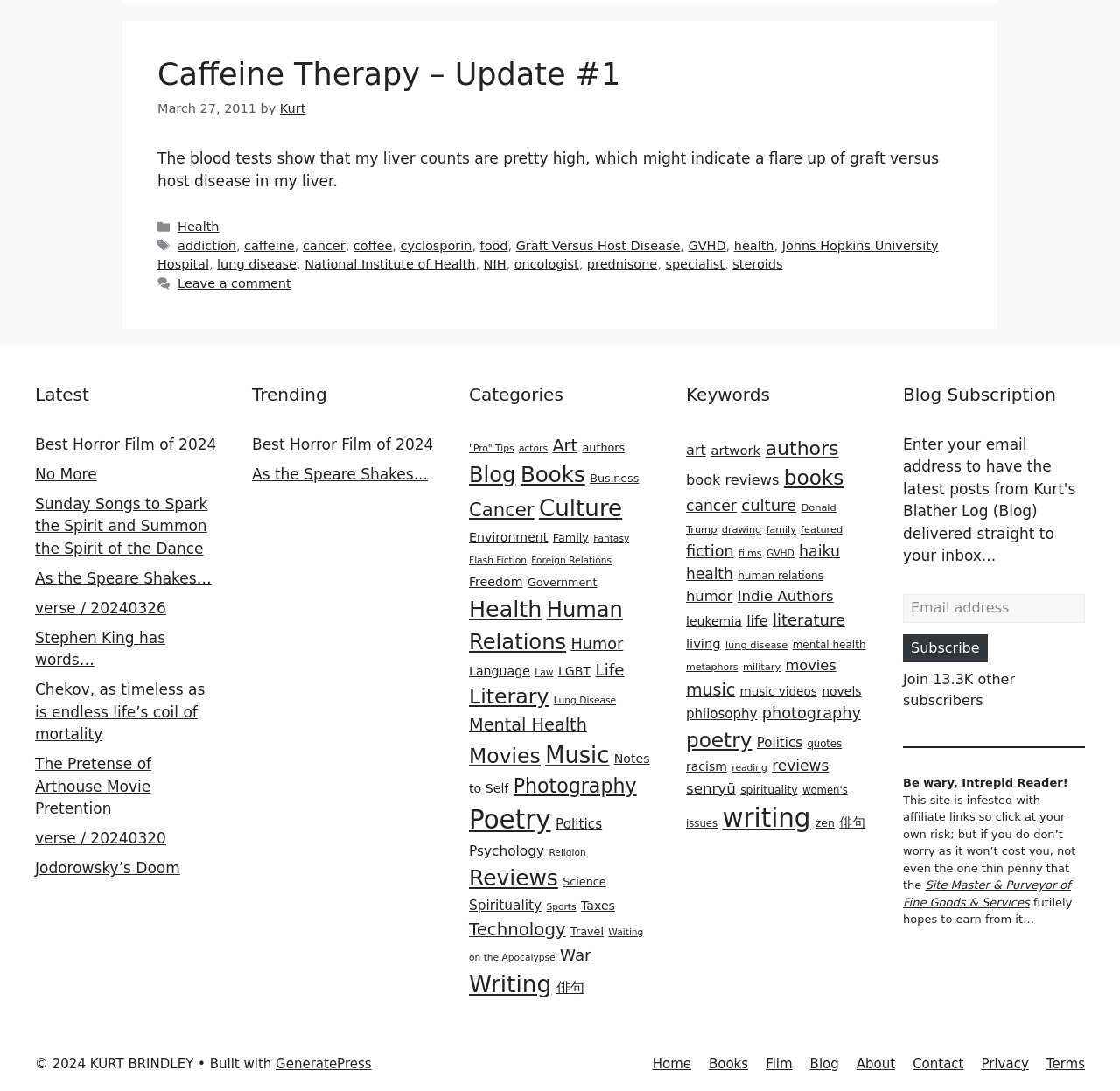Please specify the bounding box coordinates of the region to click in order to perform the following instruction: "Click the 'Caffeine Therapy – Update #1' link".

[0.141, 0.052, 0.554, 0.084]